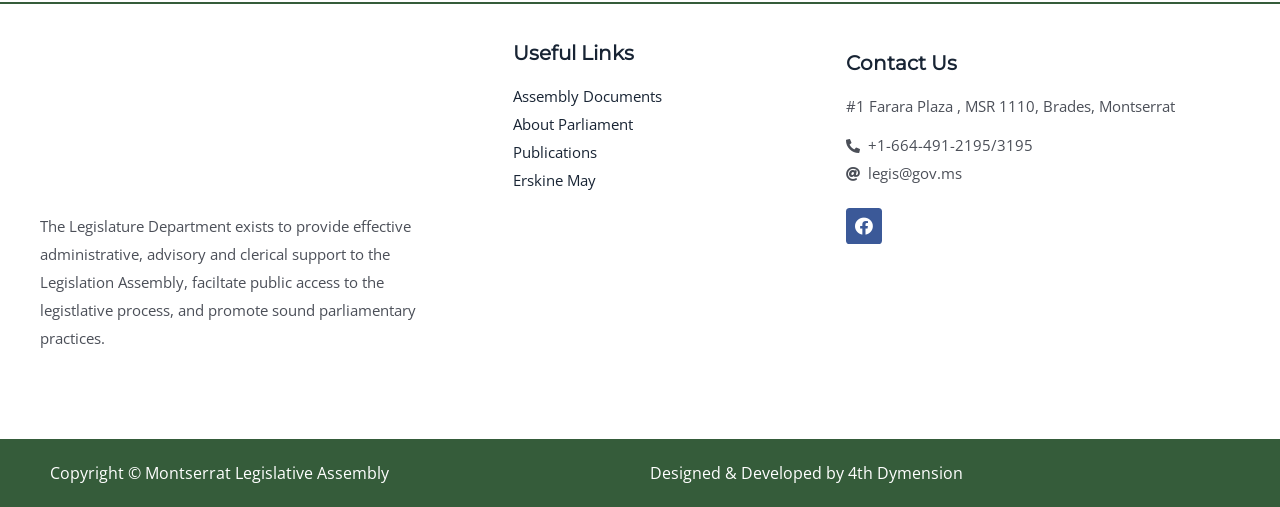Respond with a single word or phrase to the following question: What is the purpose of the Legislature Department?

Provide administrative support